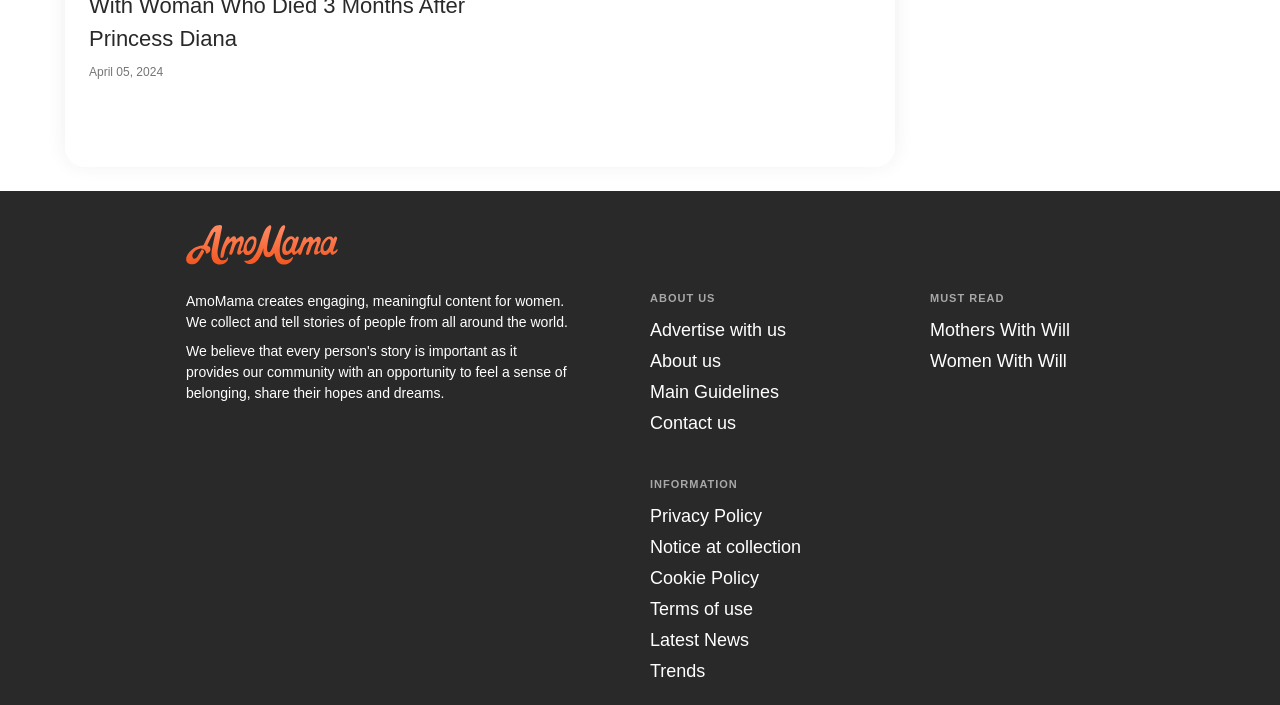What is the category of the link 'Mothers With Will'?
Give a comprehensive and detailed explanation for the question.

The link 'Mothers With Will' is categorized under 'MUST READ', which can be found in the StaticText element with bounding box coordinates [0.727, 0.414, 0.785, 0.431].